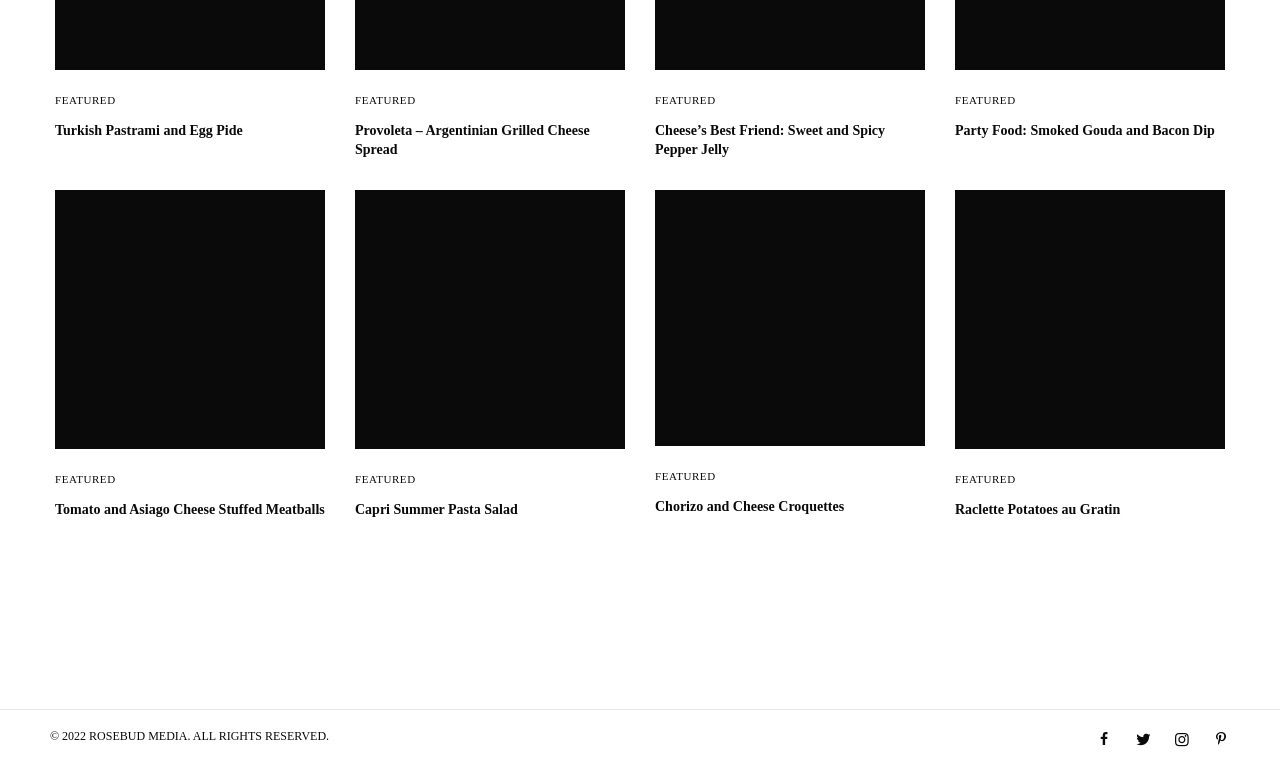How many social media links are at the bottom?
Answer the question with a thorough and detailed explanation.

There are 4 social media links at the bottom because there are 4 link elements with unique icons and bounding box coordinates, located at the bottom of the webpage.